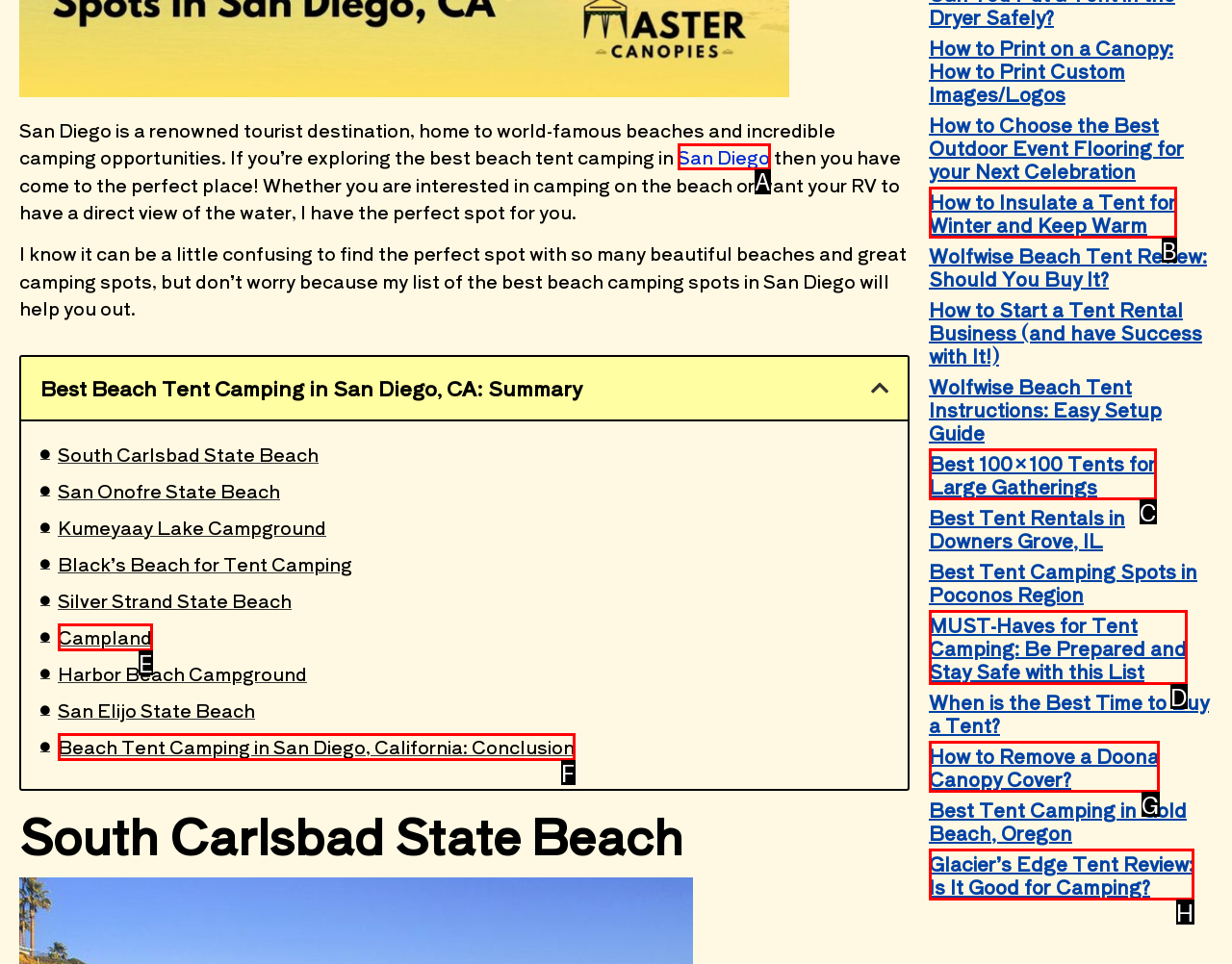Match the following description to a UI element: Campland
Provide the letter of the matching option directly.

E